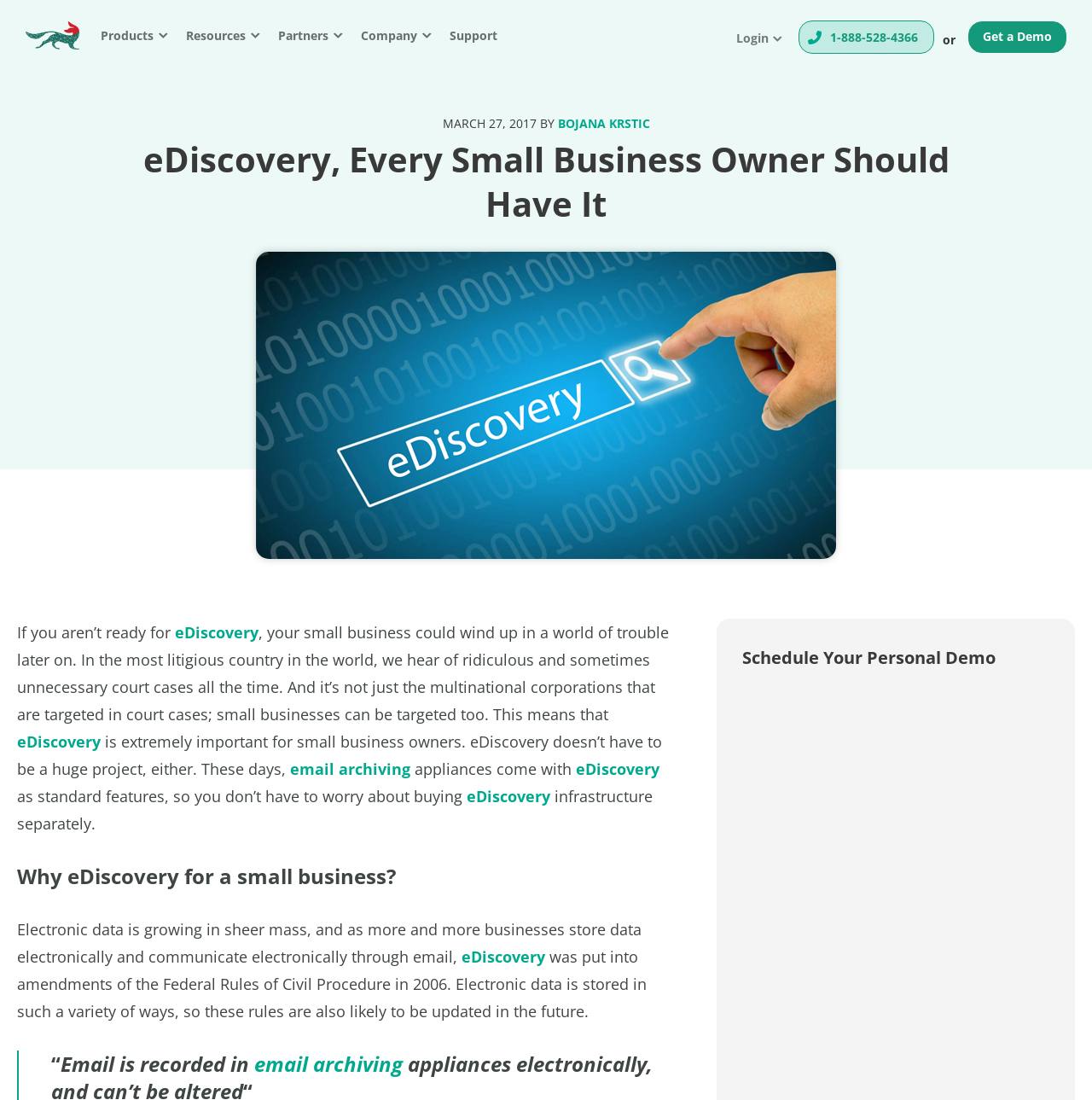What is the main heading displayed on the webpage? Please provide the text.

eDiscovery, Every Small Business Owner Should Have It﻿